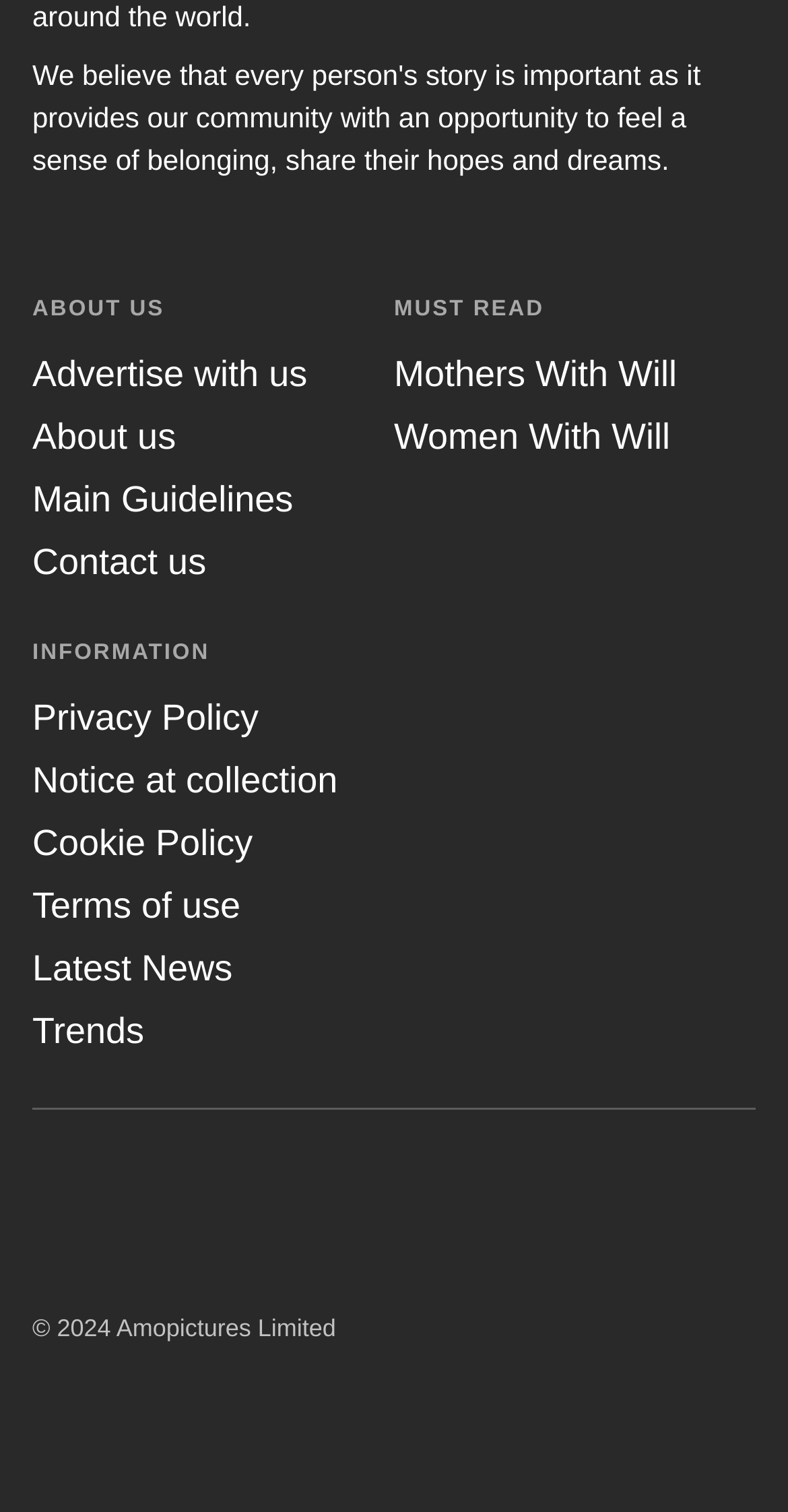Determine the bounding box coordinates of the clickable element to achieve the following action: 'Click on Advertise with us'. Provide the coordinates as four float values between 0 and 1, formatted as [left, top, right, bottom].

[0.041, 0.234, 0.39, 0.261]